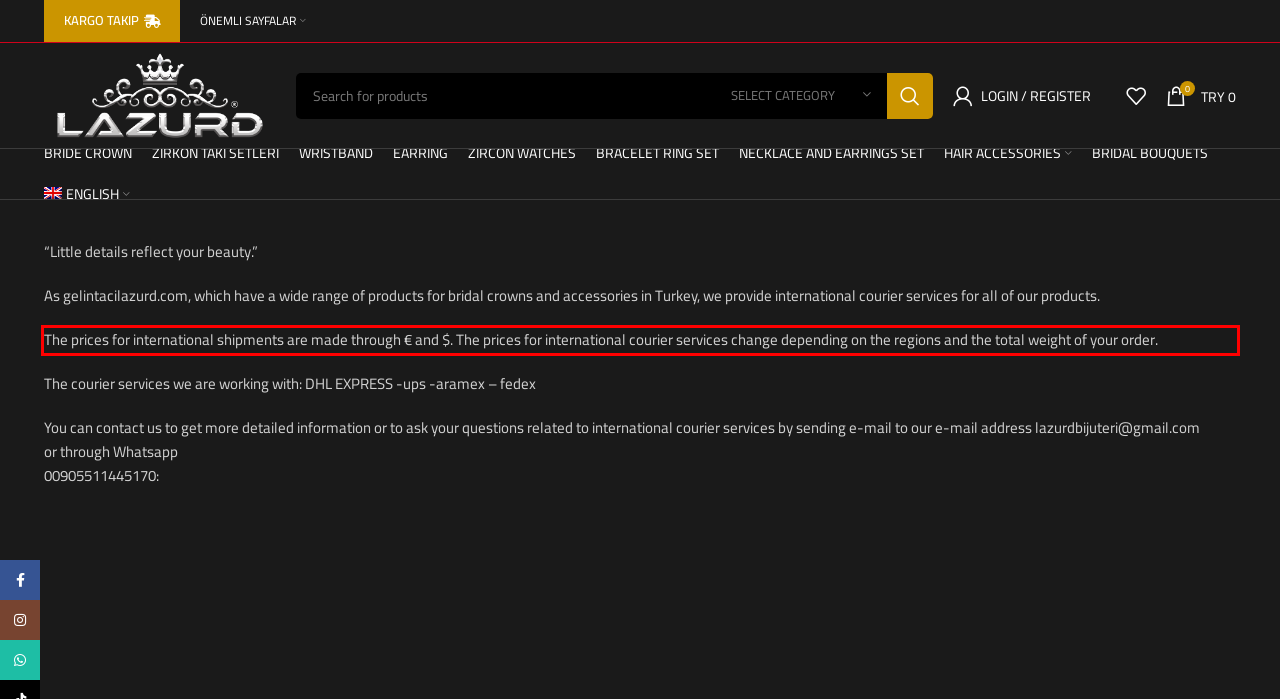Look at the provided screenshot of the webpage and perform OCR on the text within the red bounding box.

The prices for international shipments are made through € and $. The prices for international courier services change depending on the regions and the total weight of your order.